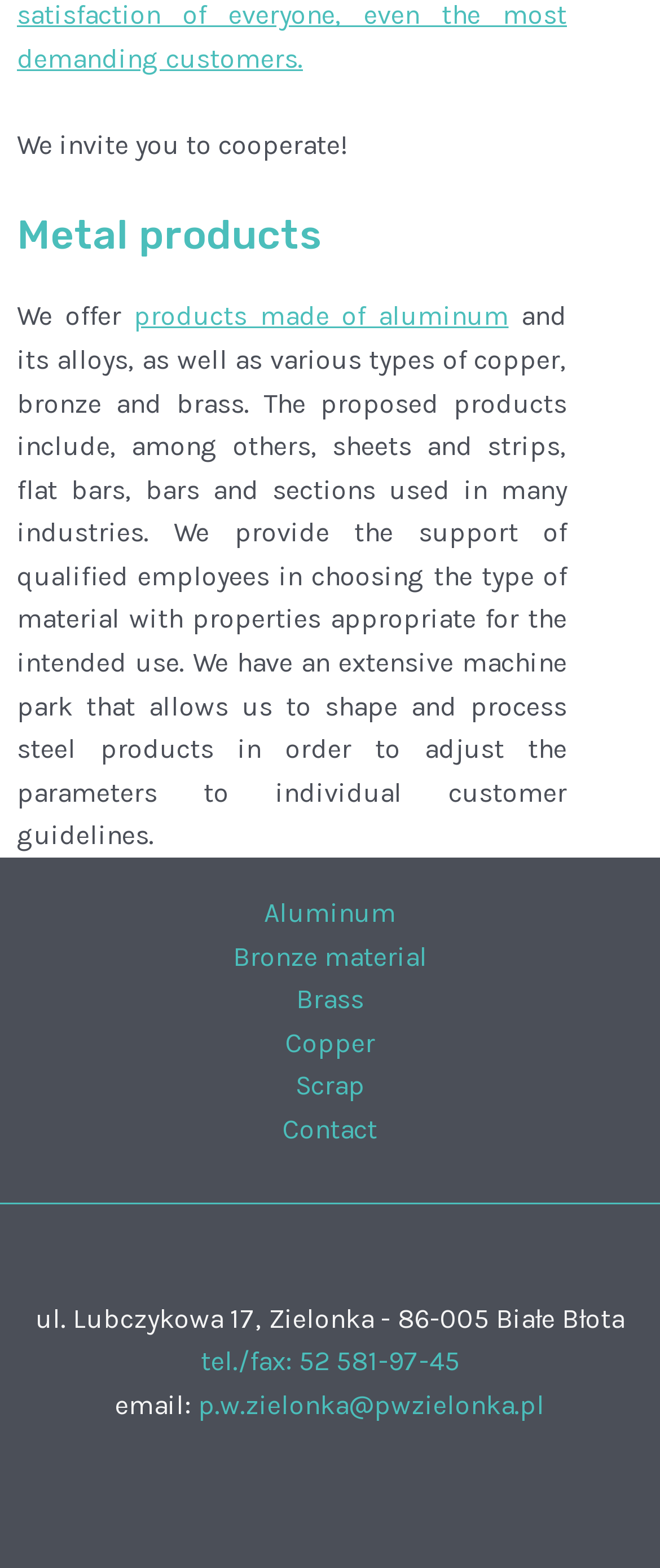Find the bounding box of the web element that fits this description: "Aluminum".

[0.349, 0.569, 0.651, 0.596]